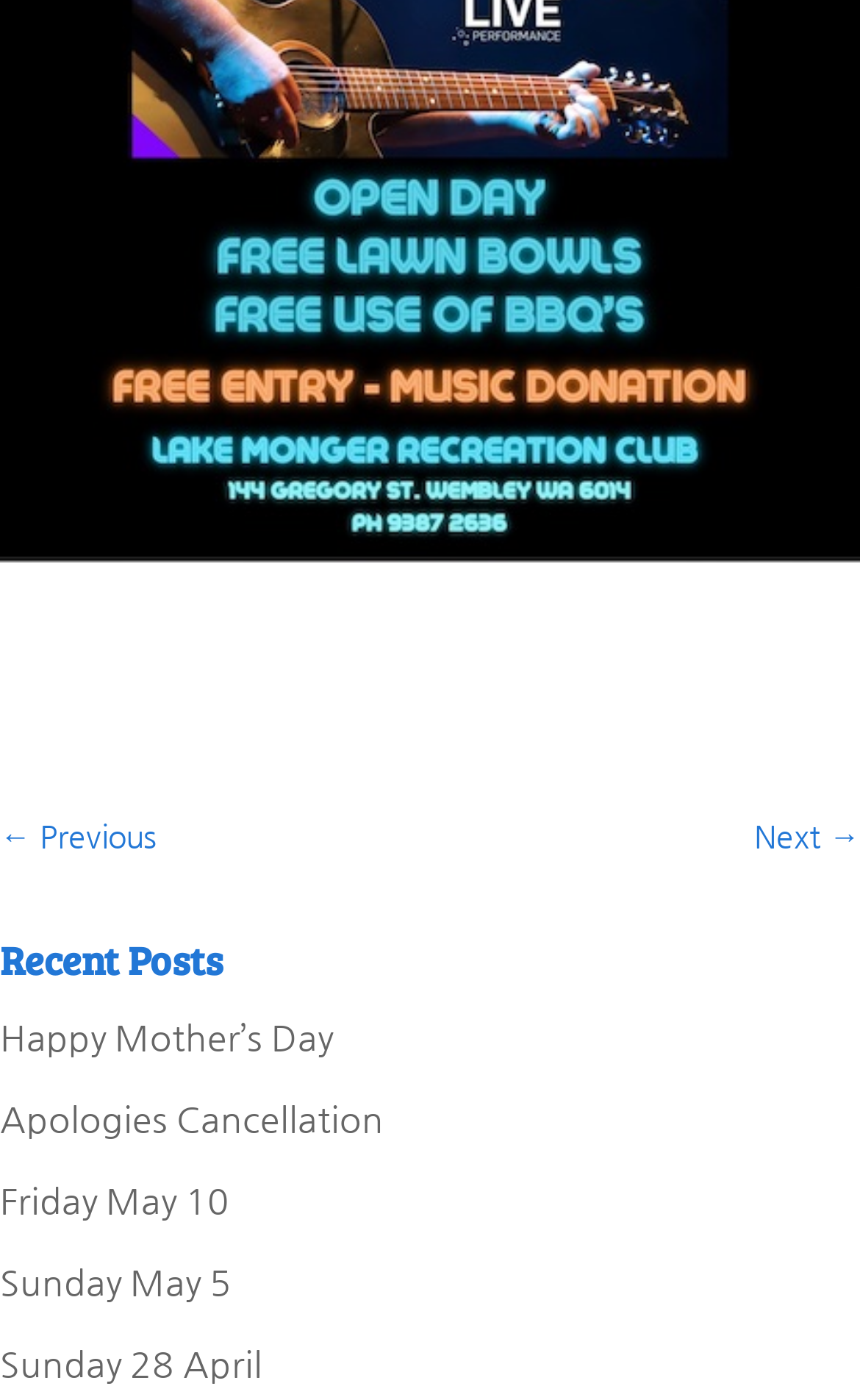How many posts are listed?
Please look at the screenshot and answer in one word or a short phrase.

5